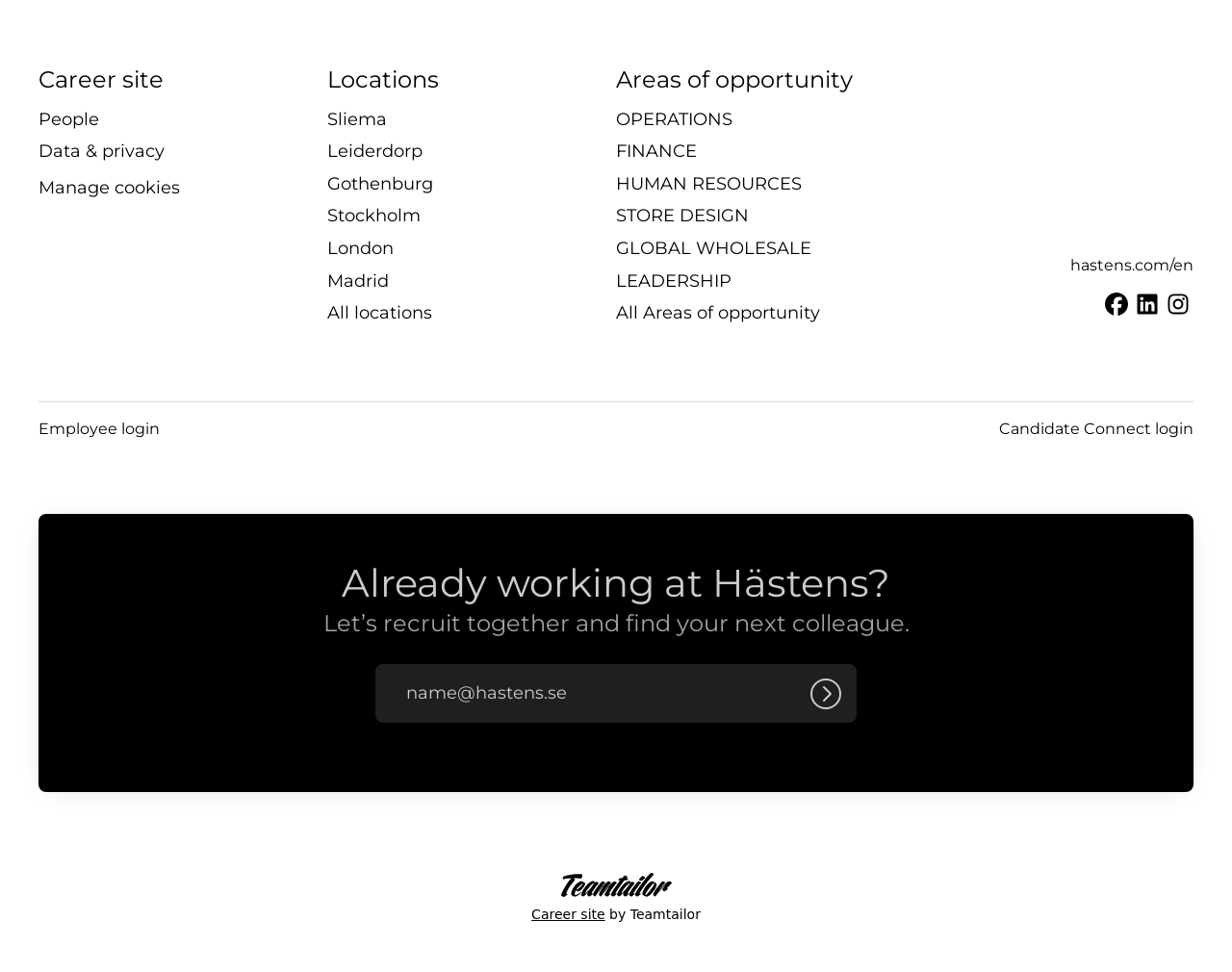Answer the question in one word or a short phrase:
What is the company name?

Hästens